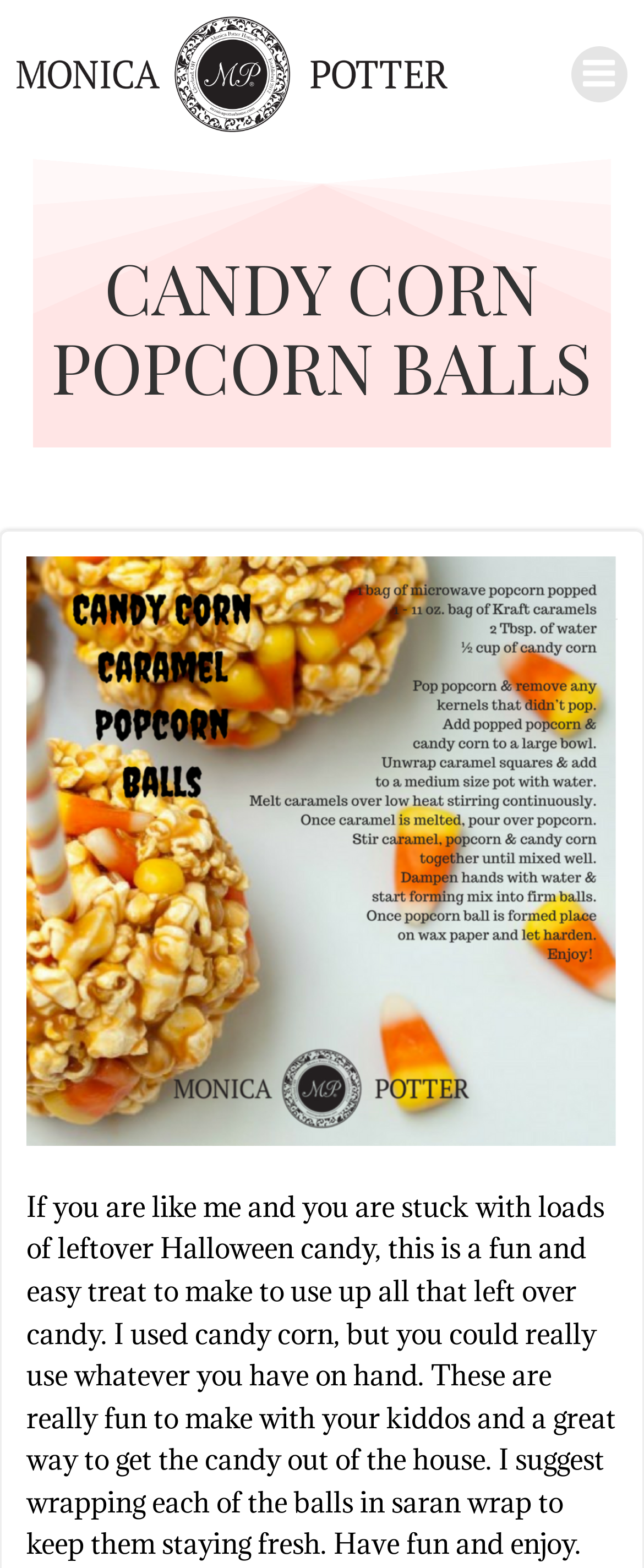Given the element description "title="Menu"", identify the bounding box of the corresponding UI element.

[0.887, 0.029, 0.974, 0.065]